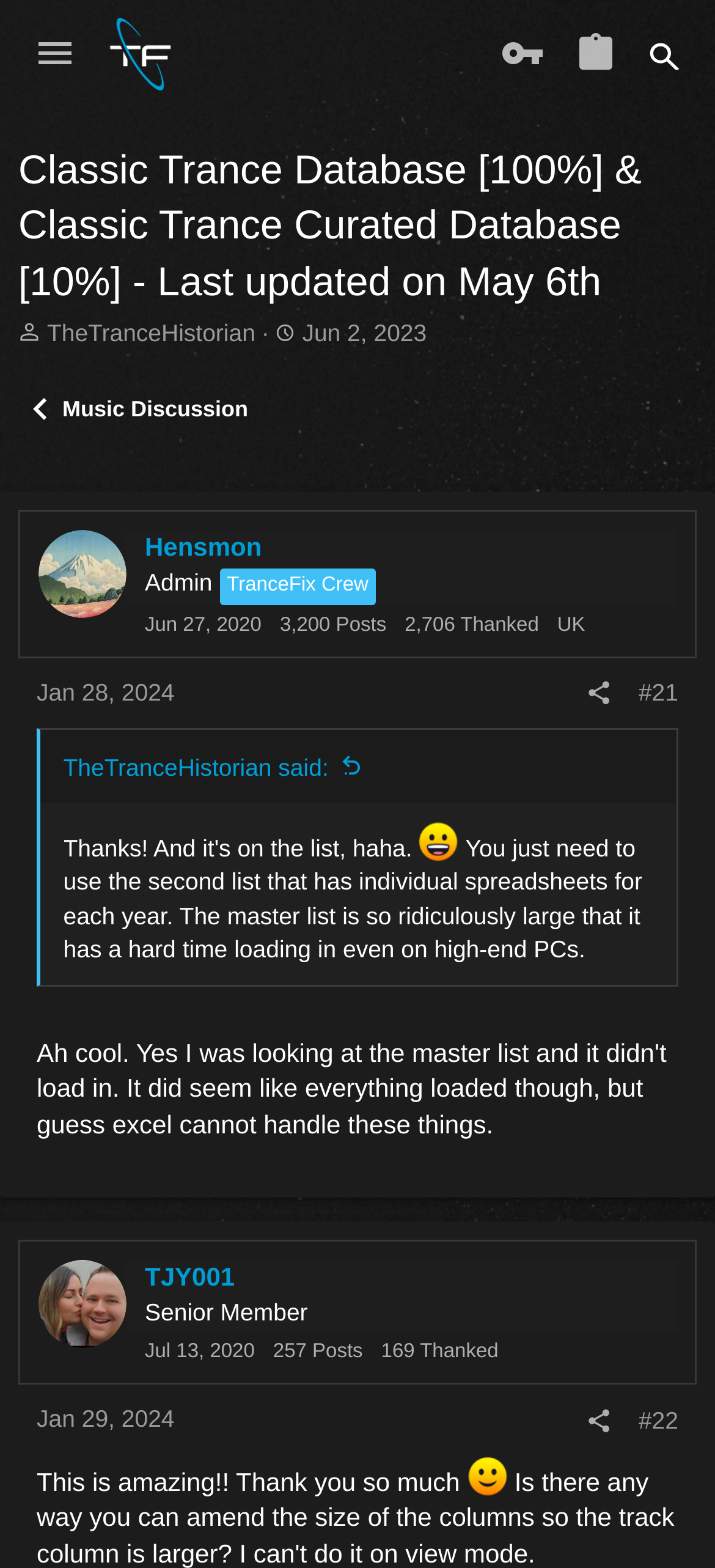Please identify the bounding box coordinates of the element's region that I should click in order to complete the following instruction: "Go to TranceFix homepage". The bounding box coordinates consist of four float numbers between 0 and 1, i.e., [left, top, right, bottom].

[0.141, 0.009, 0.254, 0.061]